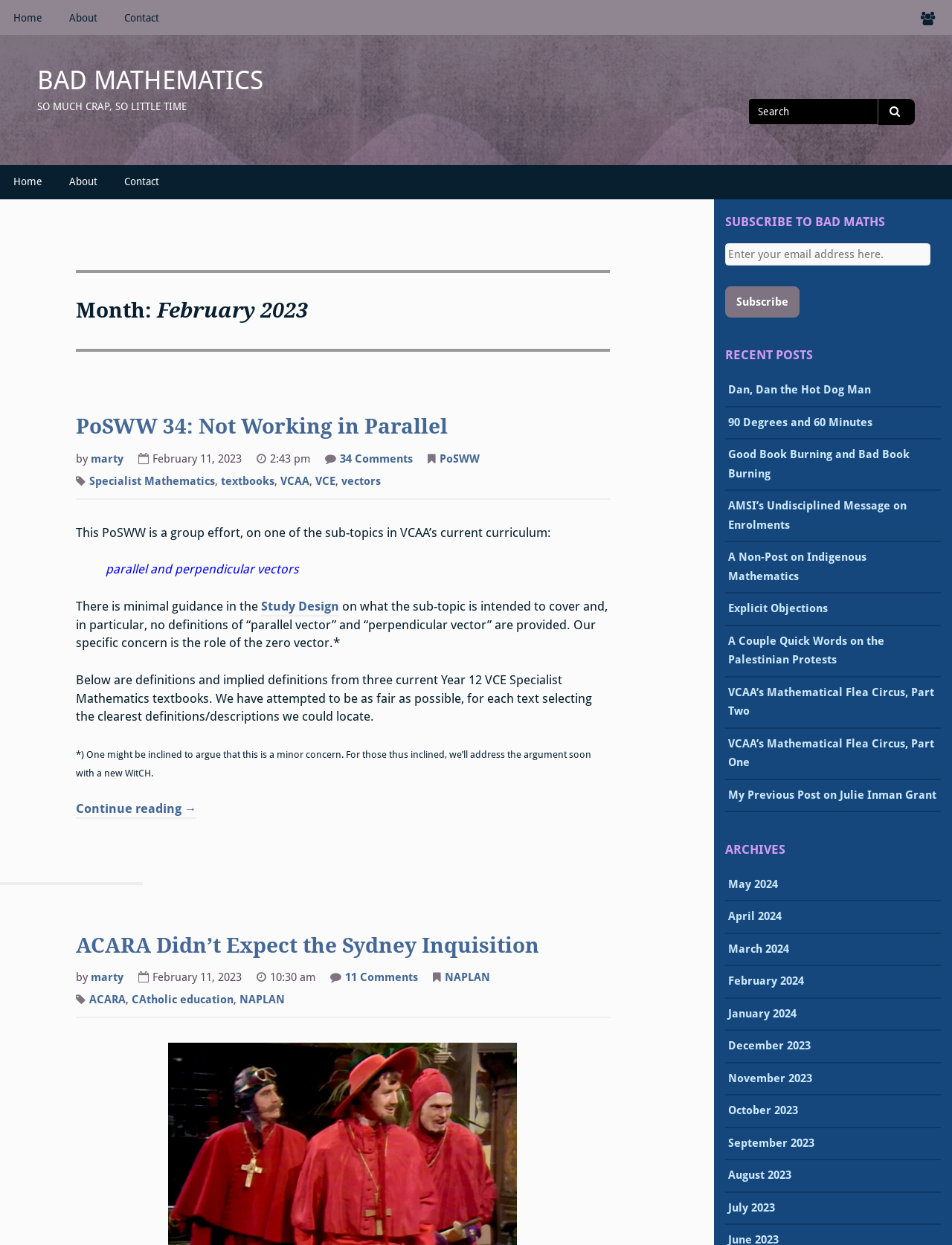How many recent posts are listed?
Provide a concise answer using a single word or phrase based on the image.

10